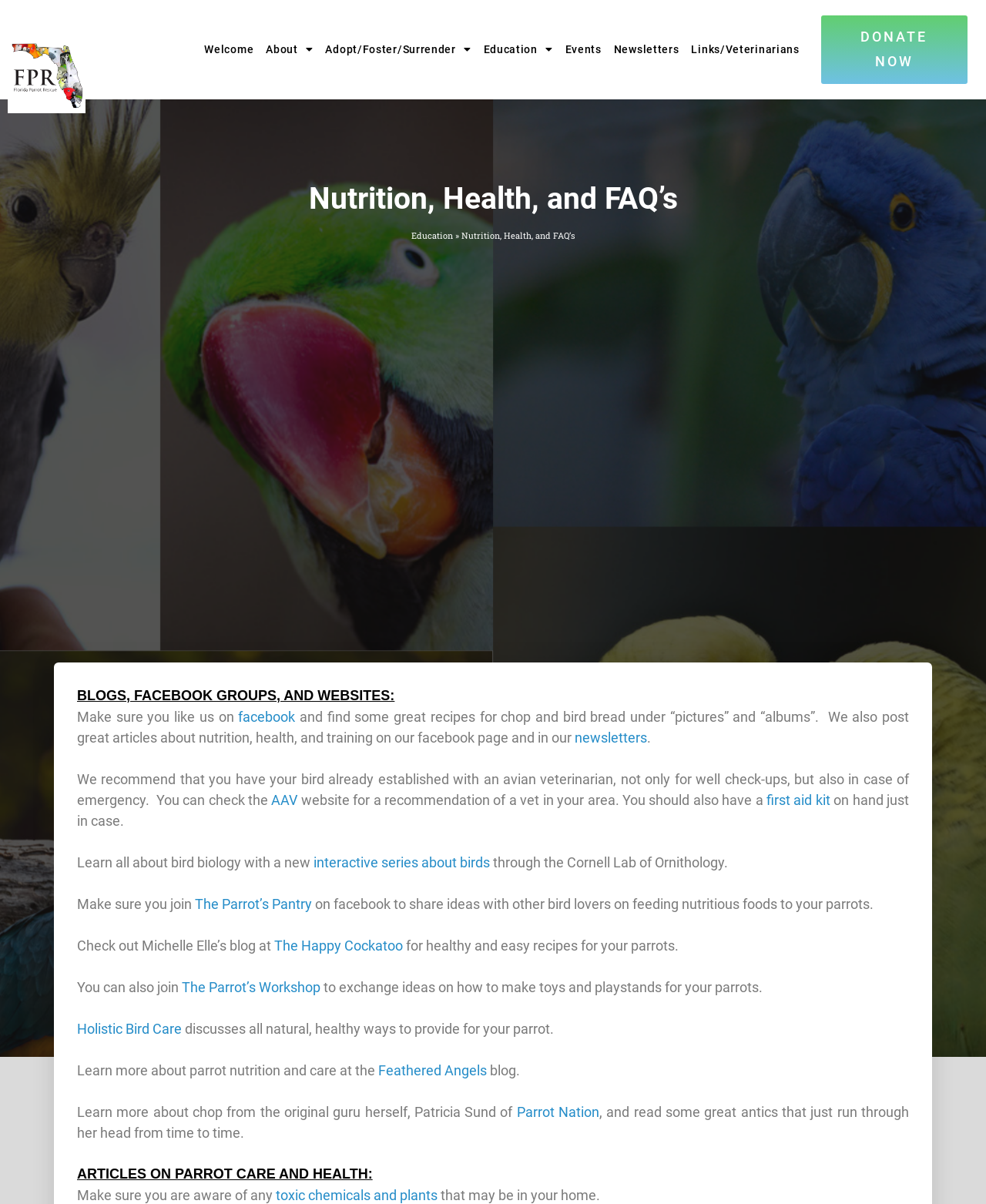What is the purpose of the 'AAV' website?
Please provide a comprehensive answer based on the information in the image.

The purpose of the 'AAV' website can be inferred from the context in which it is mentioned. The text states 'You can check the AAV website for a recommendation of a vet in your area.' This implies that the purpose of the AAV website is to help find a veterinarian in one's area.